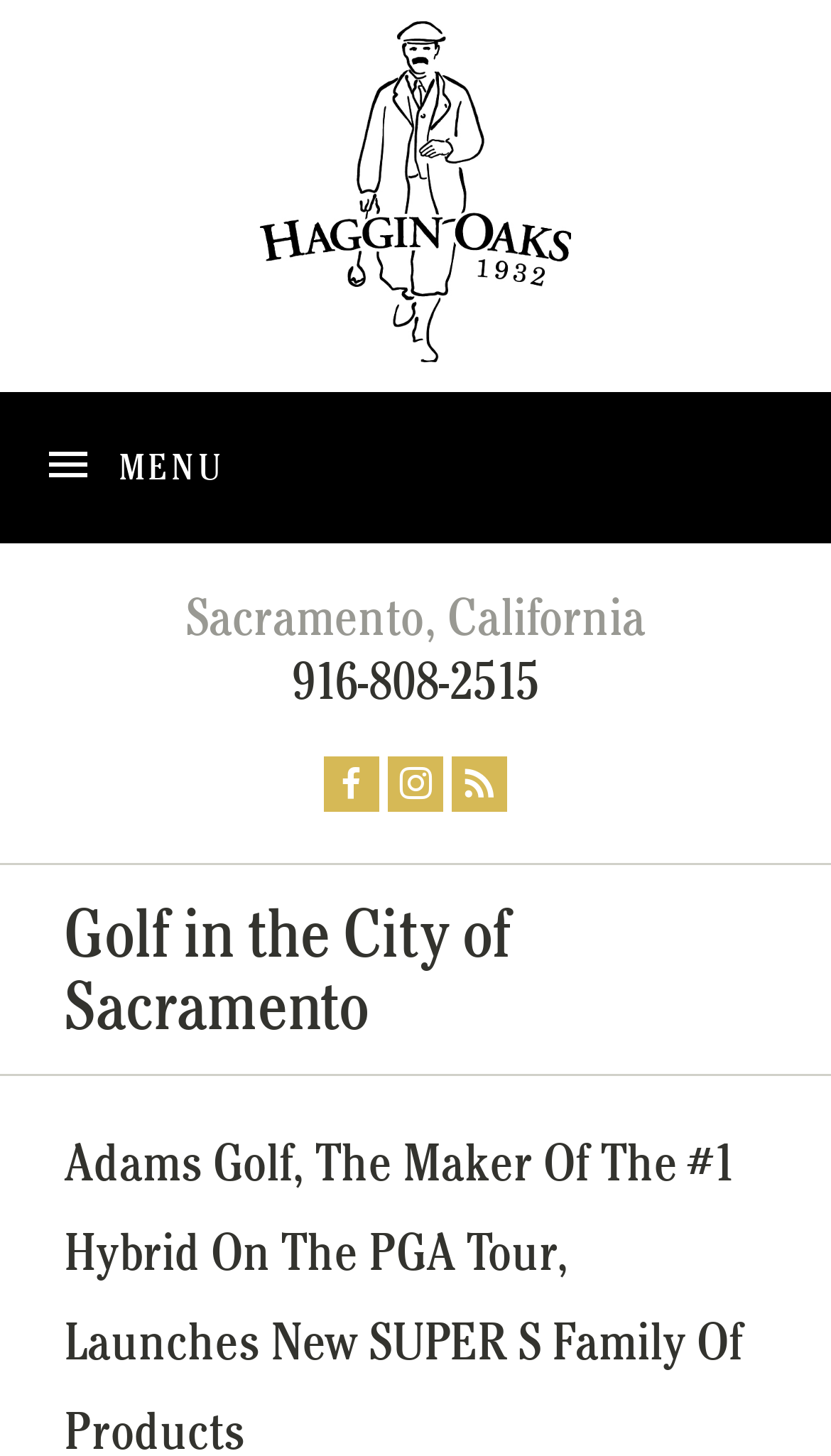How many social media links are there? Based on the screenshot, please respond with a single word or phrase.

3